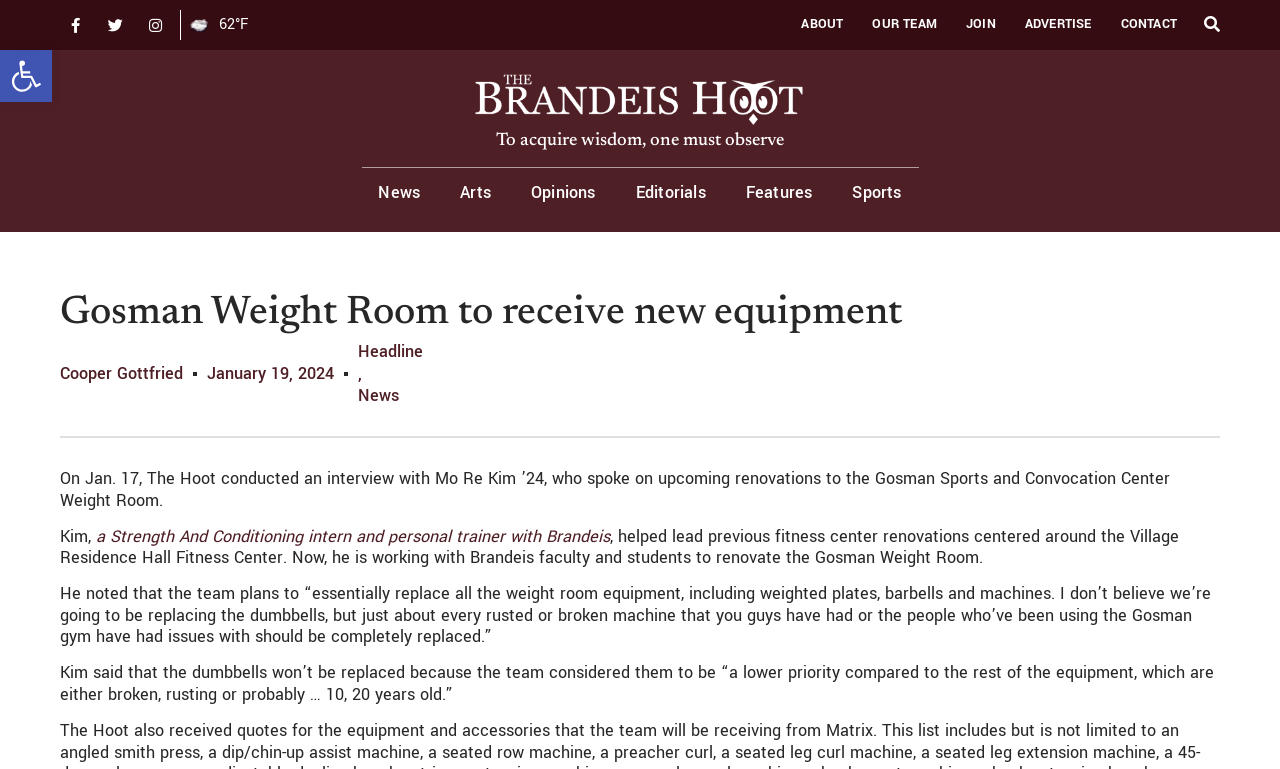Identify the bounding box coordinates for the region of the element that should be clicked to carry out the instruction: "Open toolbar". The bounding box coordinates should be four float numbers between 0 and 1, i.e., [left, top, right, bottom].

[0.0, 0.065, 0.041, 0.133]